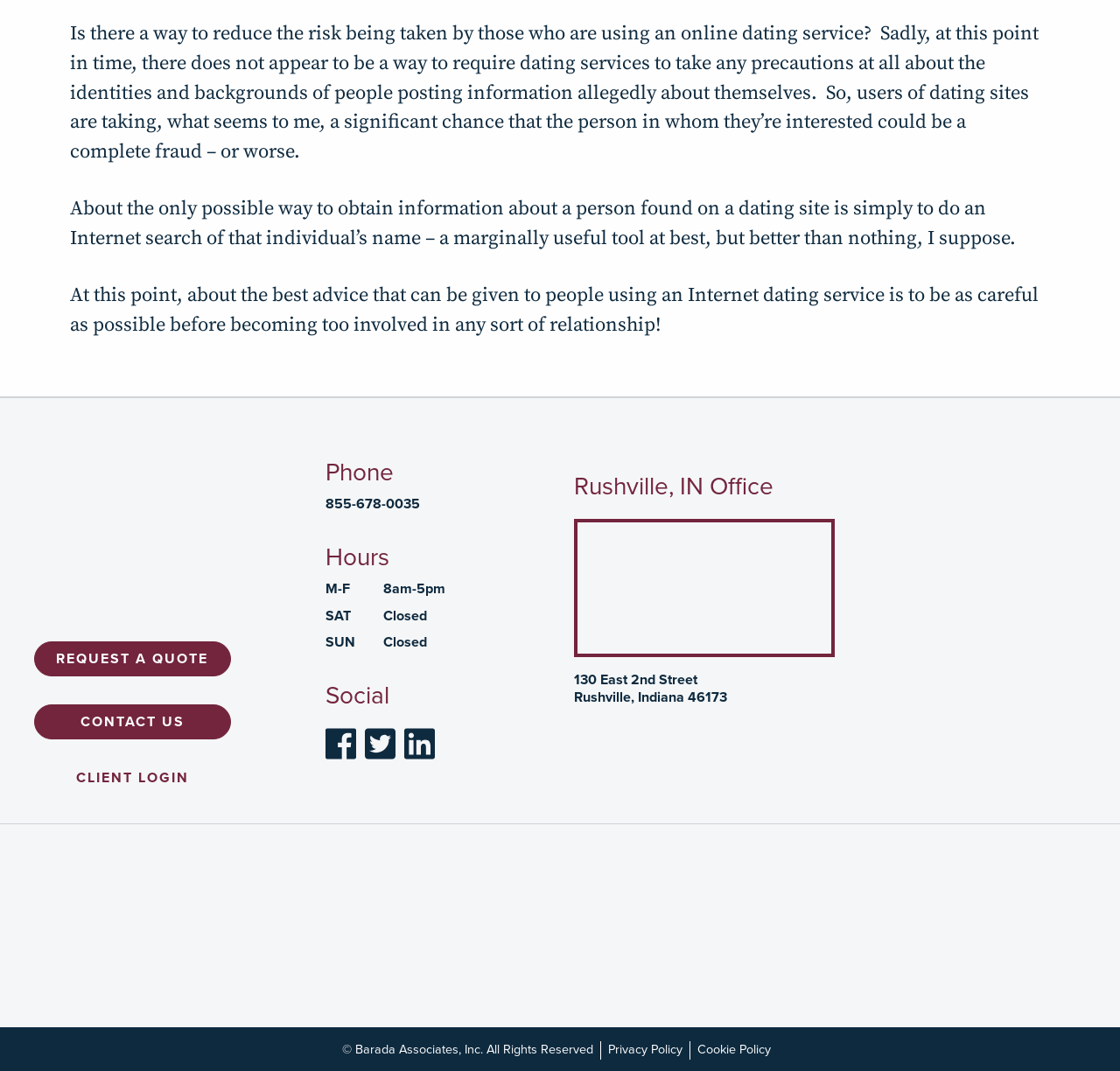Using the information in the image, could you please answer the following question in detail:
What is the company name mentioned on the webpage?

The company name 'Barada Associates' is mentioned on the webpage, which can be found in the link with the text 'Barada Associates' and also in the image with the same name. Additionally, it is mentioned in the copyright text at the bottom of the webpage.